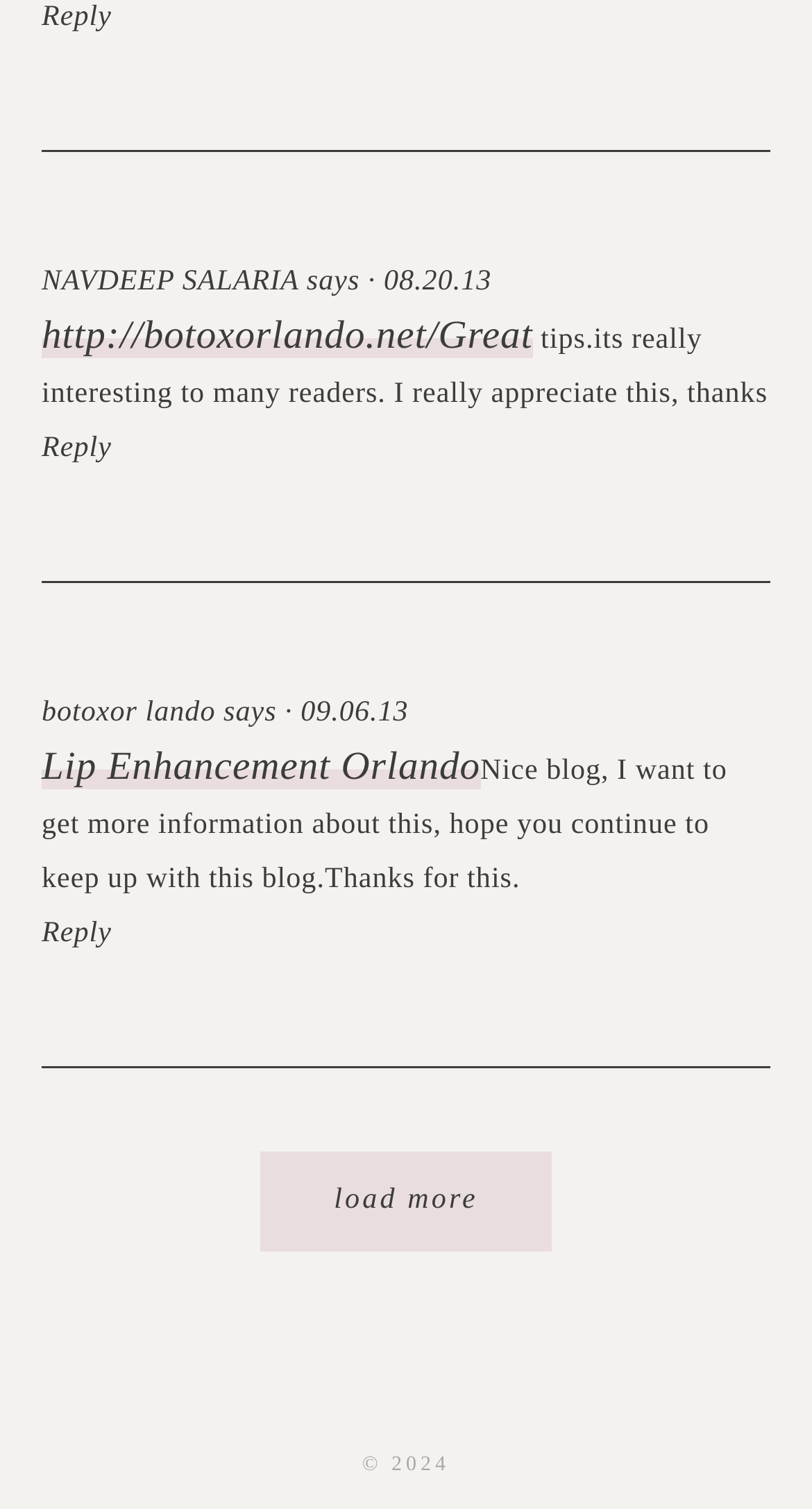Please reply to the following question with a single word or a short phrase:
What is the brand of the lipstick mentioned by Natalie?

MAC and Nars